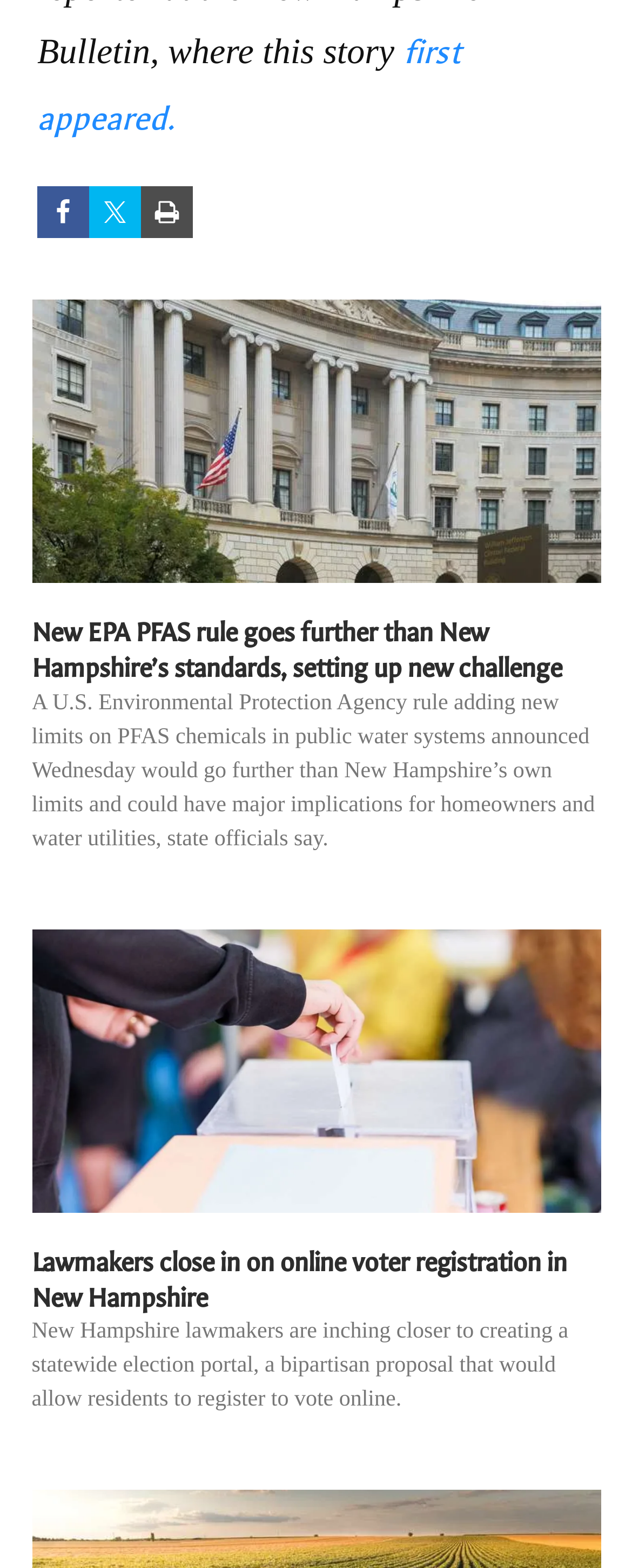Specify the bounding box coordinates of the area that needs to be clicked to achieve the following instruction: "Read the article about online voter registration in New Hampshire".

[0.05, 0.794, 0.95, 0.839]